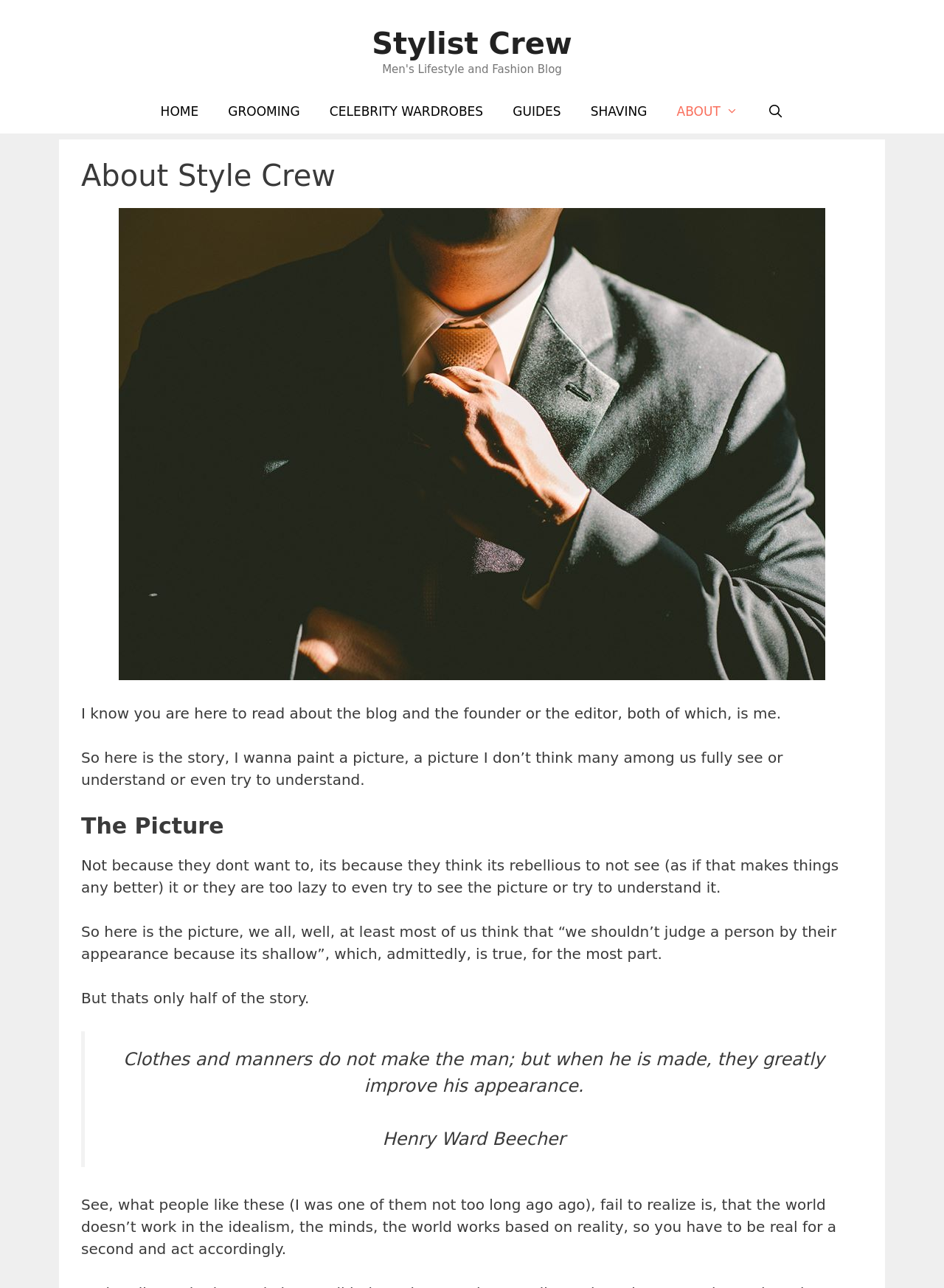Using the provided element description, identify the bounding box coordinates as (top-left x, top-left y, bottom-right x, bottom-right y). Ensure all values are between 0 and 1. Description: Celebrity Wardrobes

[0.333, 0.069, 0.527, 0.103]